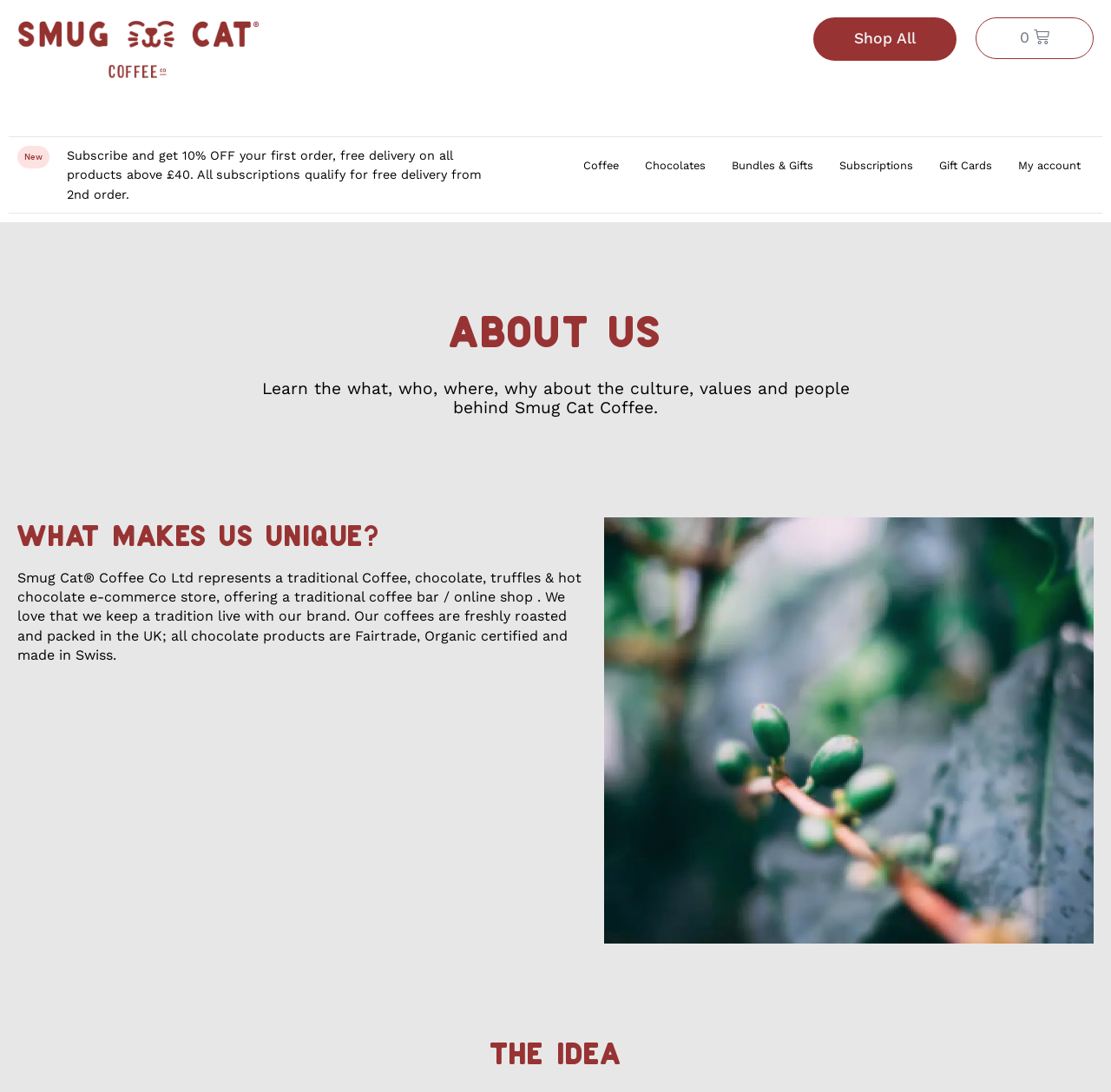How many product categories are listed?
Can you provide an in-depth and detailed response to the question?

The product categories are listed as links, including 'Coffee', 'Chocolates', 'Bundles & Gifts', 'Subscriptions', 'Gift Cards', and 'My account'. These links are located in the middle section of the webpage.